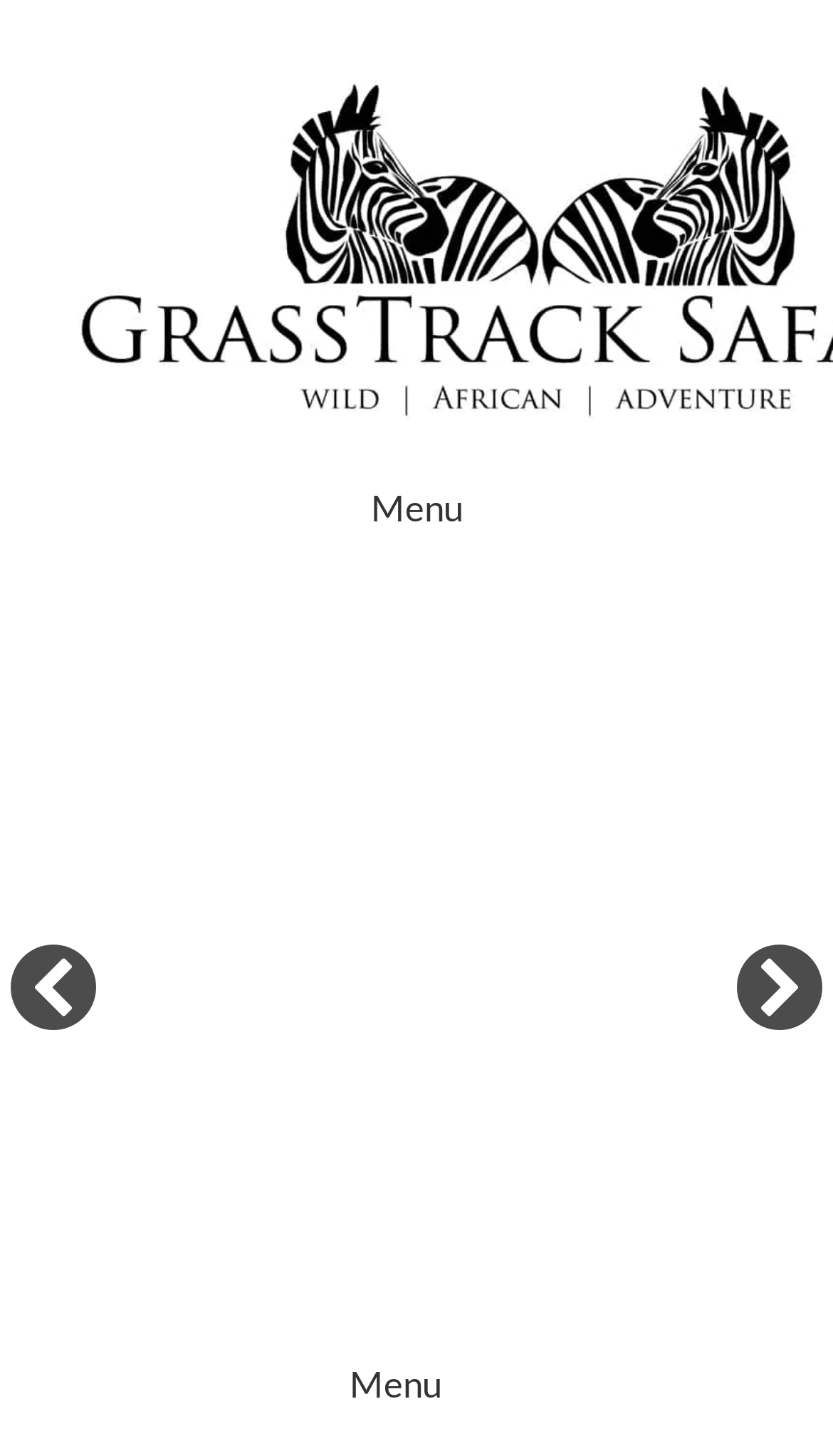Describe all significant elements and features of the webpage.

The webpage is about Camp Hwange in Zimbabwe, located in Hwange National Park. At the top of the page, there is a menu bar with a focused title "Camp Hwange, Zimbabwe | Grass Track Safaris". Below the title, a large image takes up the full width of the page, showcasing a marine iguana in the Galapagos Islands, Ecuador. 

On top of the image, there are two buttons, "previous" and "next", positioned at the left and right edges of the image, respectively. These buttons are likely used for navigating through a gallery of images. 

At the bottom of the page, there is another menu bar, which is smaller than the one at the top. This menu is positioned near the bottom right corner of the page.